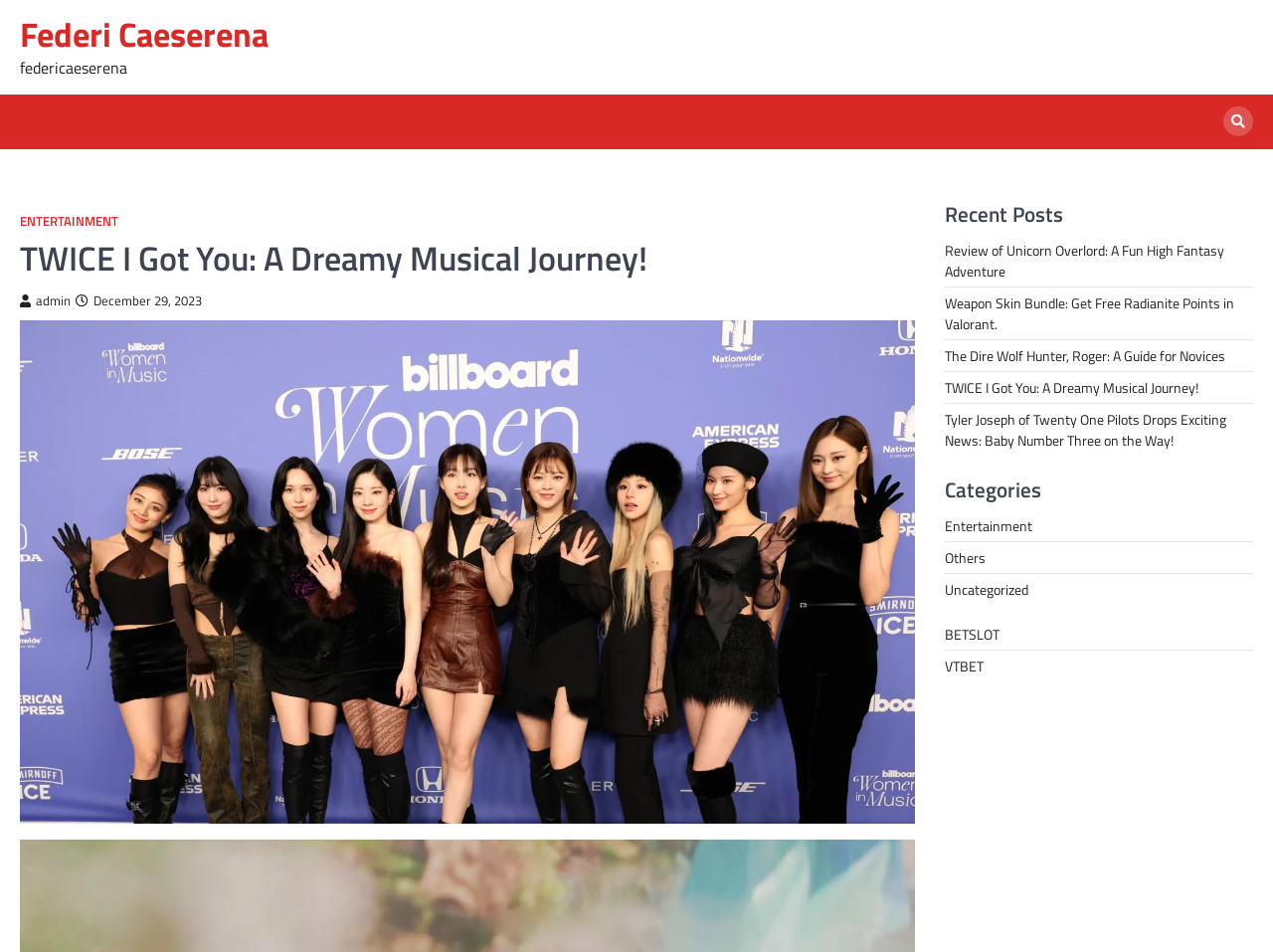Find the bounding box coordinates of the element I should click to carry out the following instruction: "Check the recent post about Tyler Joseph of Twenty One Pilots".

[0.742, 0.429, 0.963, 0.473]